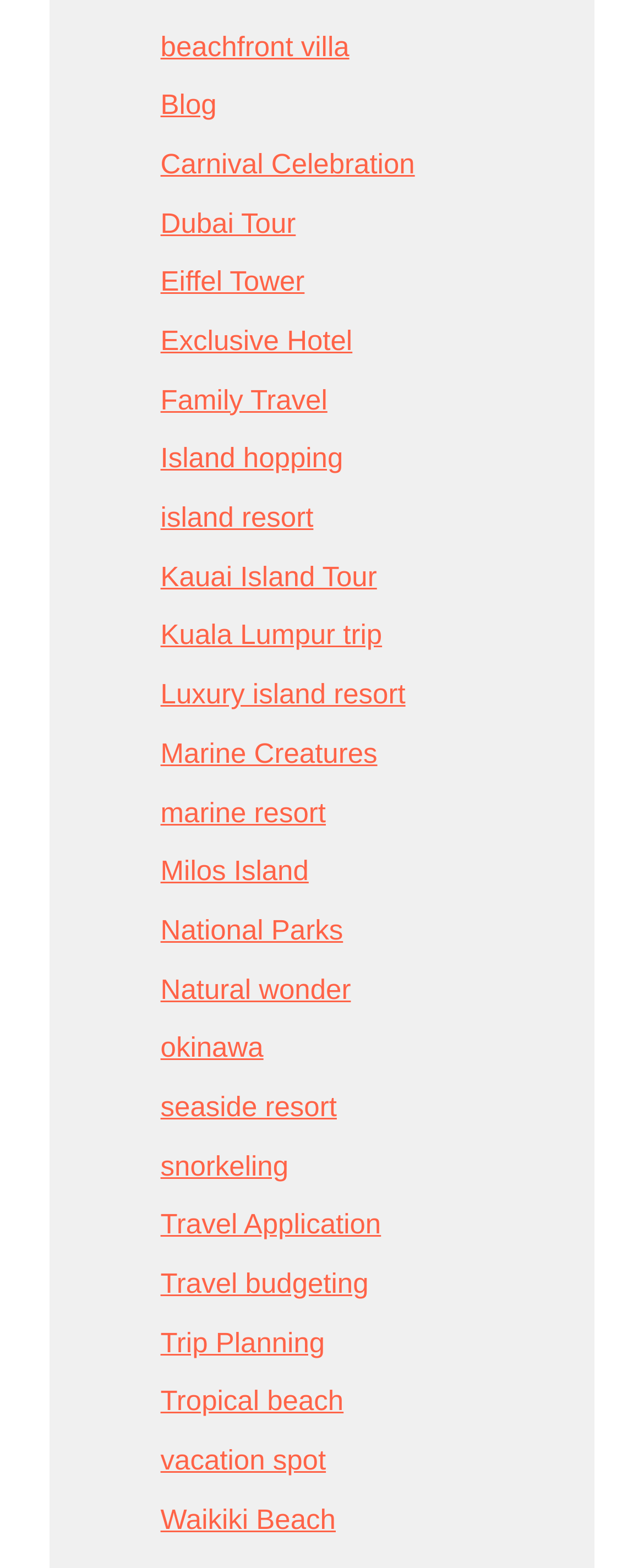Please identify the bounding box coordinates for the region that you need to click to follow this instruction: "explore Carnival Celebration".

[0.249, 0.095, 0.644, 0.115]